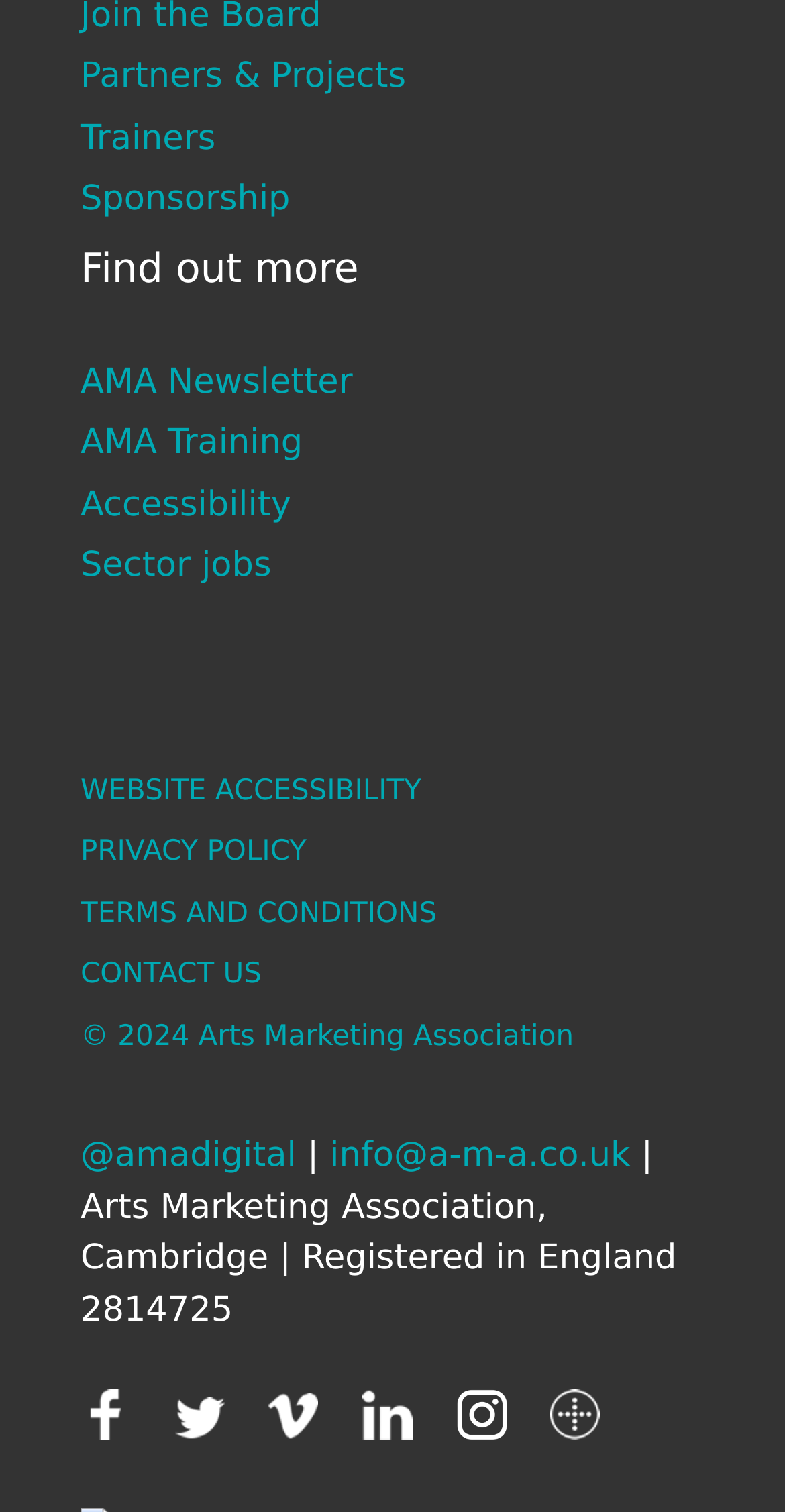Determine the bounding box for the described UI element: "© 2024 Arts Marketing Association".

[0.103, 0.675, 0.731, 0.696]